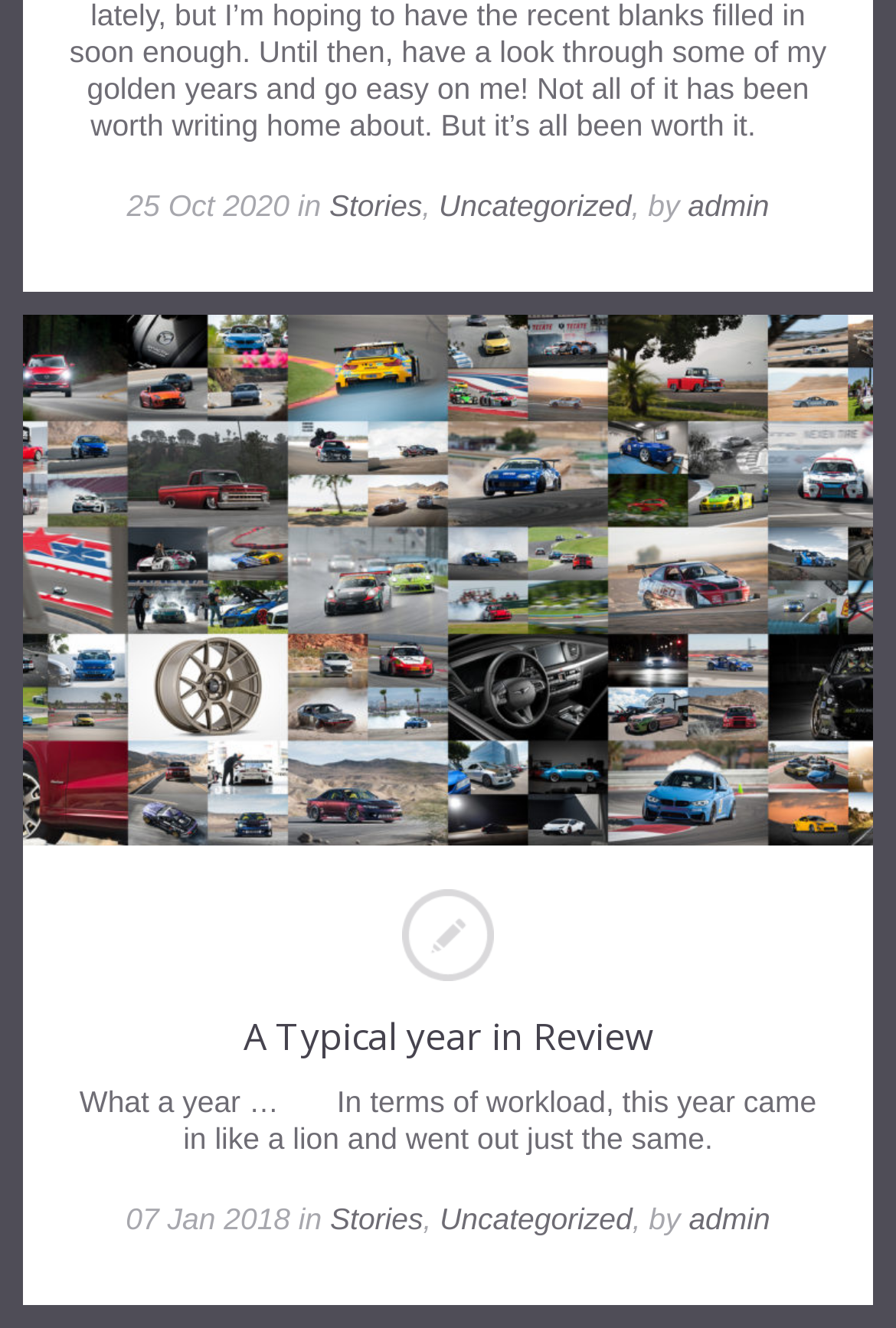Extract the bounding box coordinates for the HTML element that matches this description: "admin". The coordinates should be four float numbers between 0 and 1, i.e., [left, top, right, bottom].

[0.769, 0.904, 0.86, 0.93]